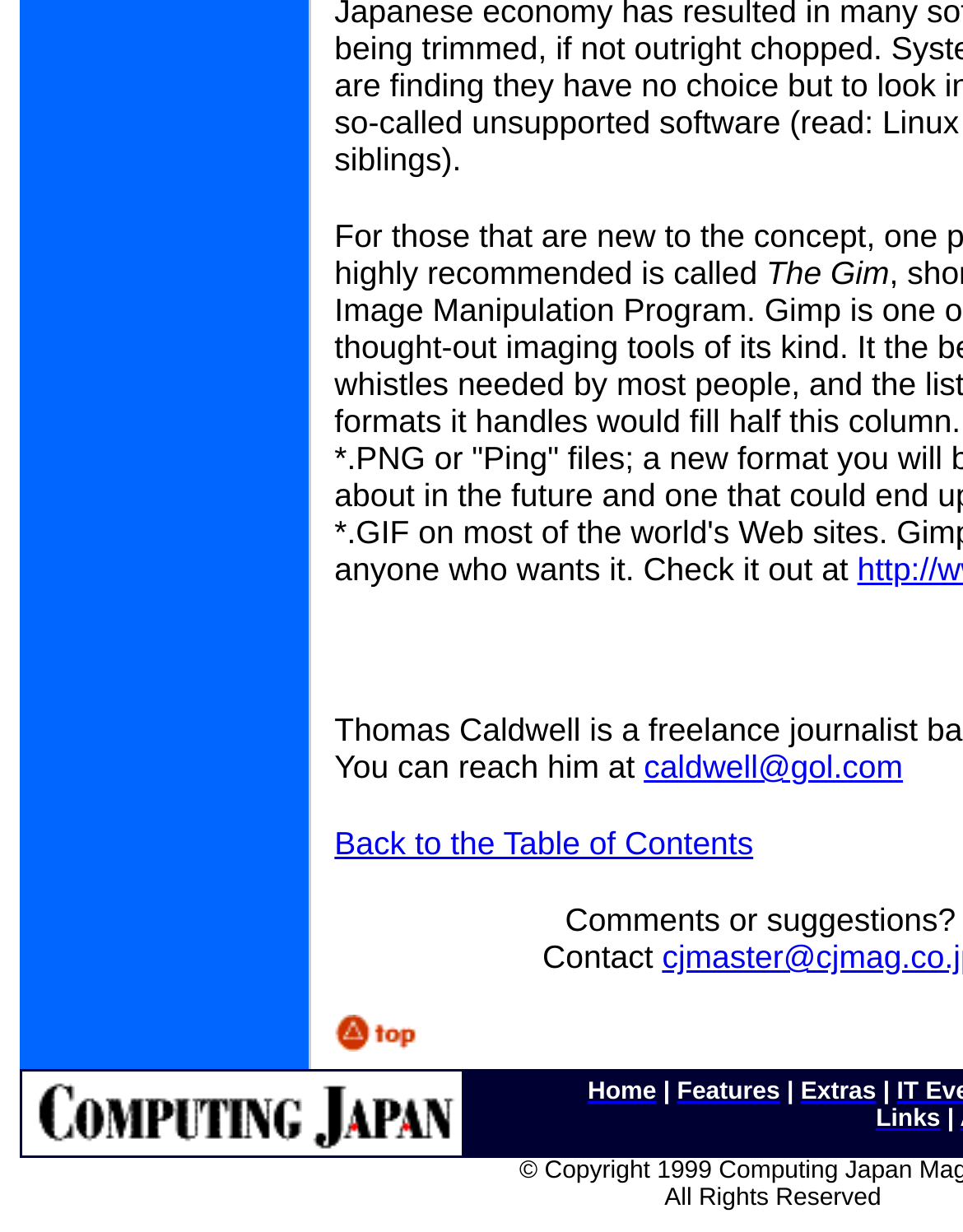Using the information in the image, give a detailed answer to the following question: What is the purpose of the 'Contact' section?

The 'Contact' section is located below the 'Comments or suggestions?' text and contains an email address, indicating that it is meant to provide contact information for the person or organization.